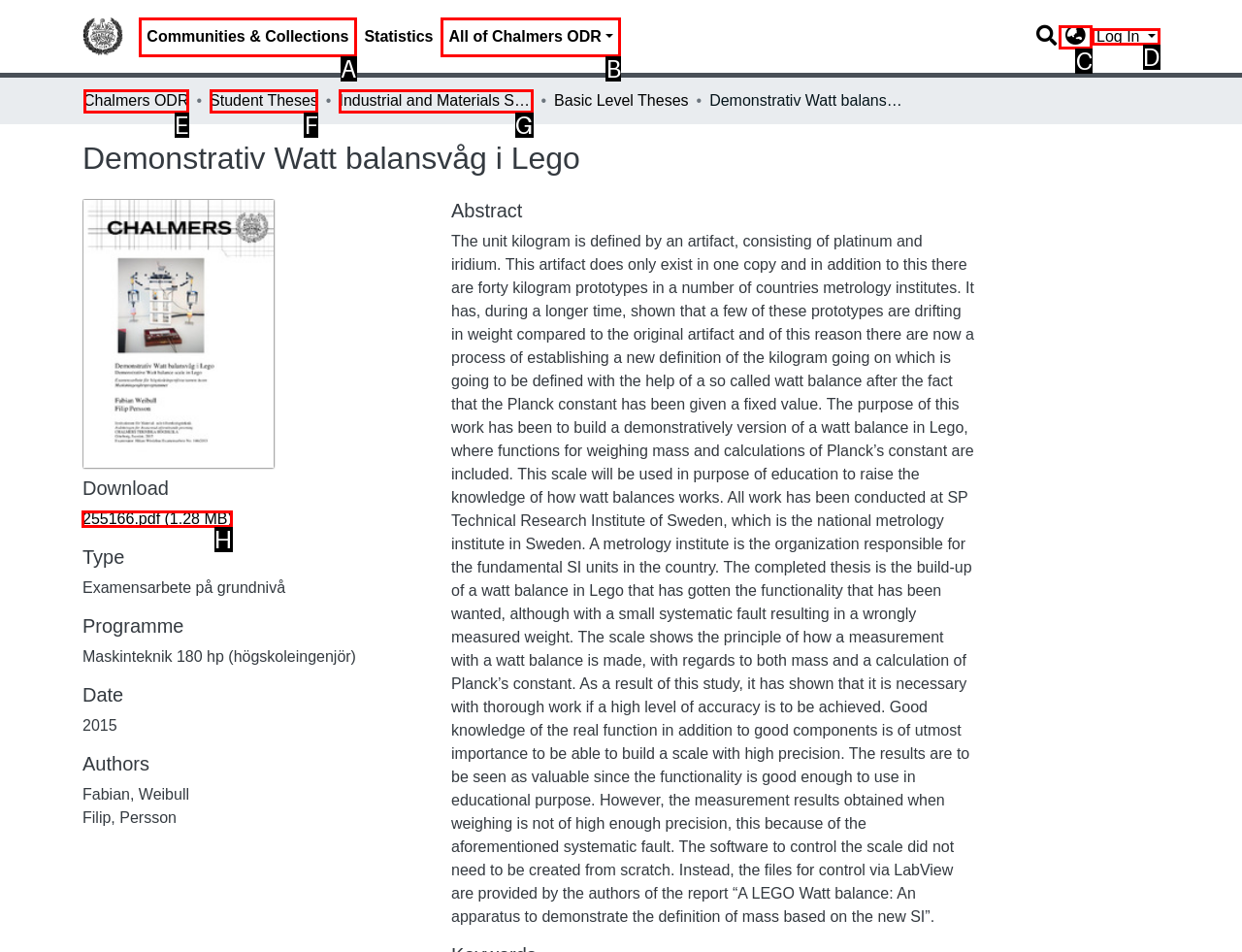Tell me the letter of the correct UI element to click for this instruction: Download the PDF file. Answer with the letter only.

H